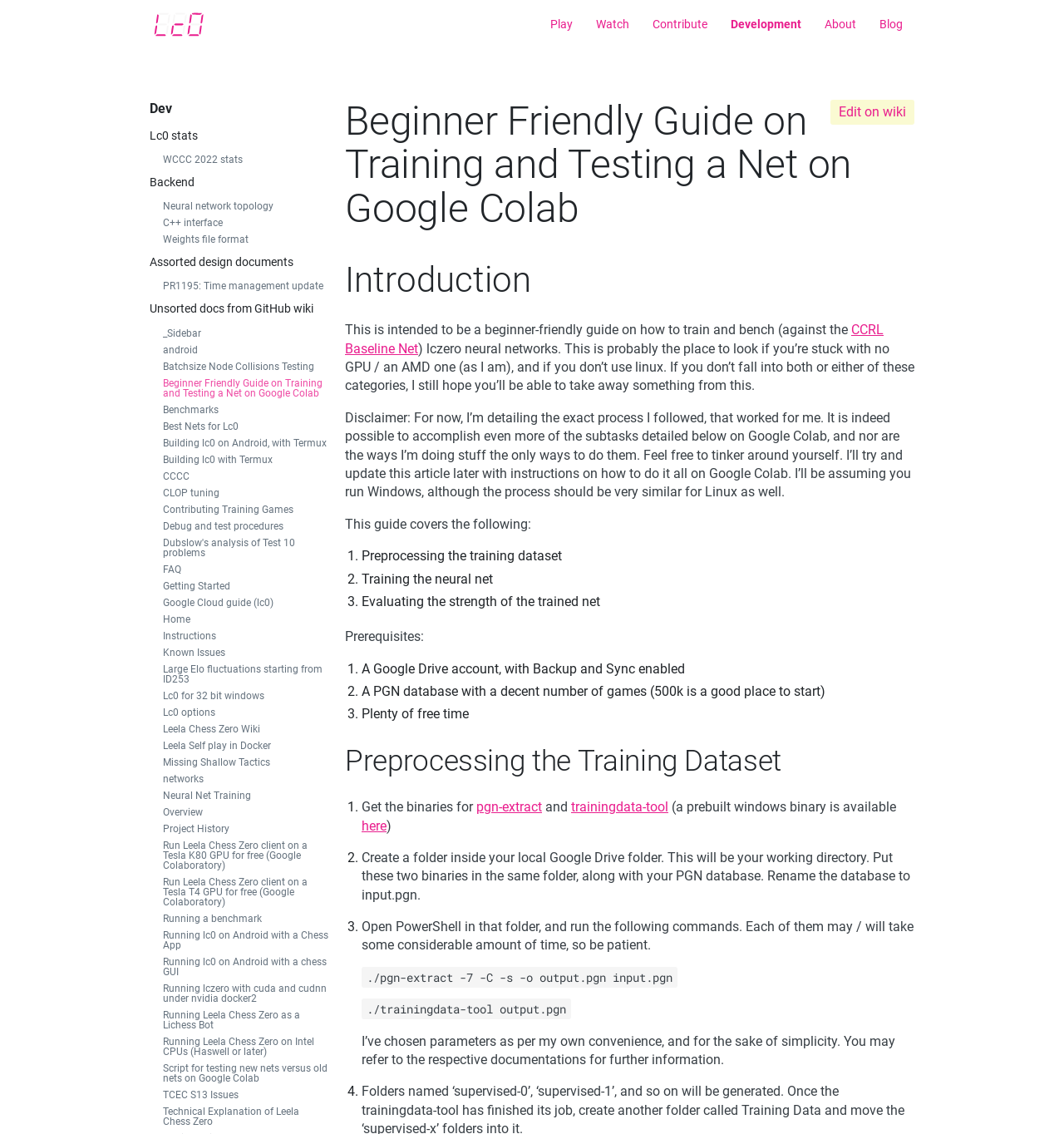Extract the bounding box for the UI element that matches this description: "trainingdata-tool".

[0.537, 0.705, 0.628, 0.719]